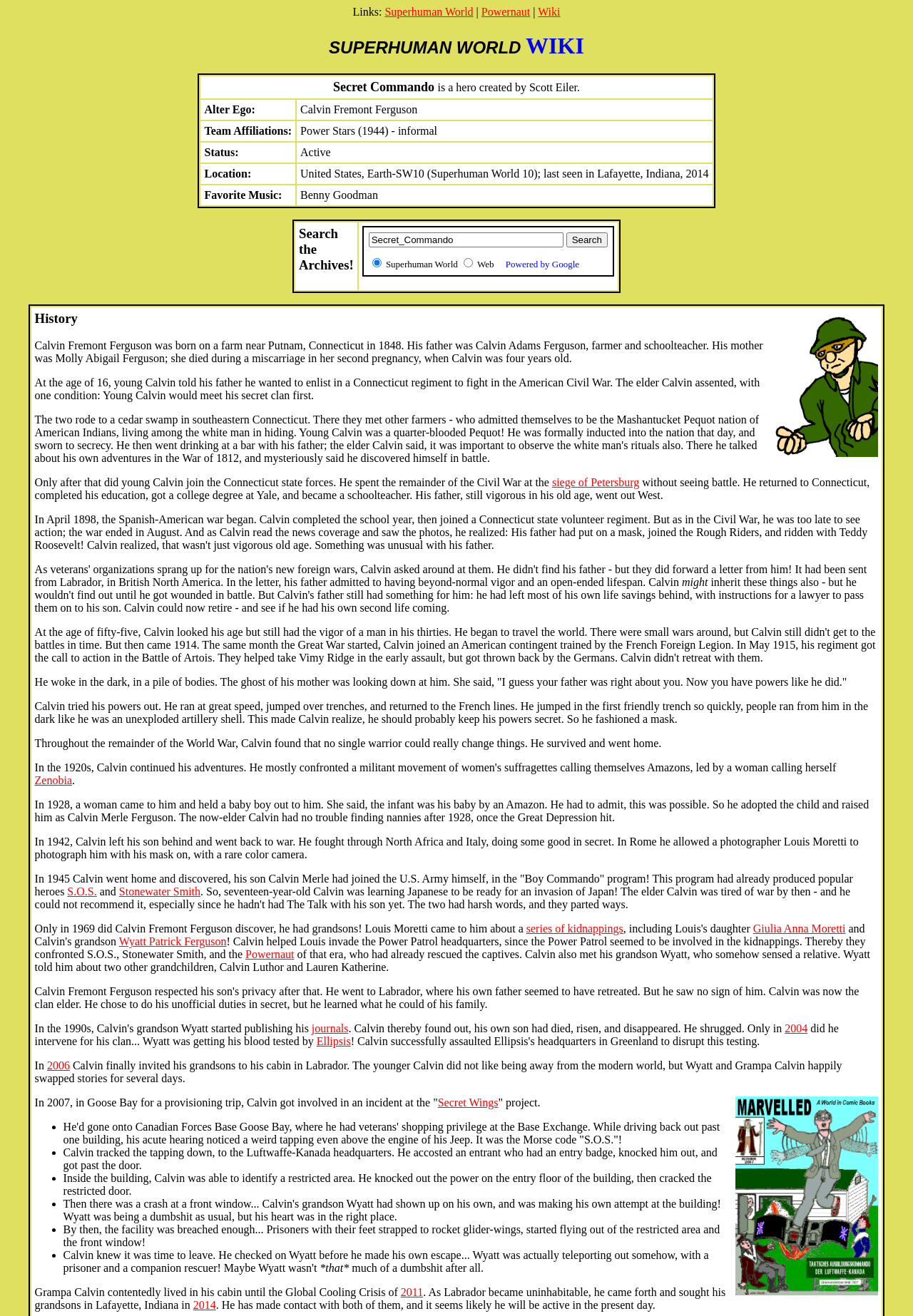What is the favorite music of Secret Commando?
Observe the image and answer the question with a one-word or short phrase response.

Benny Goodman